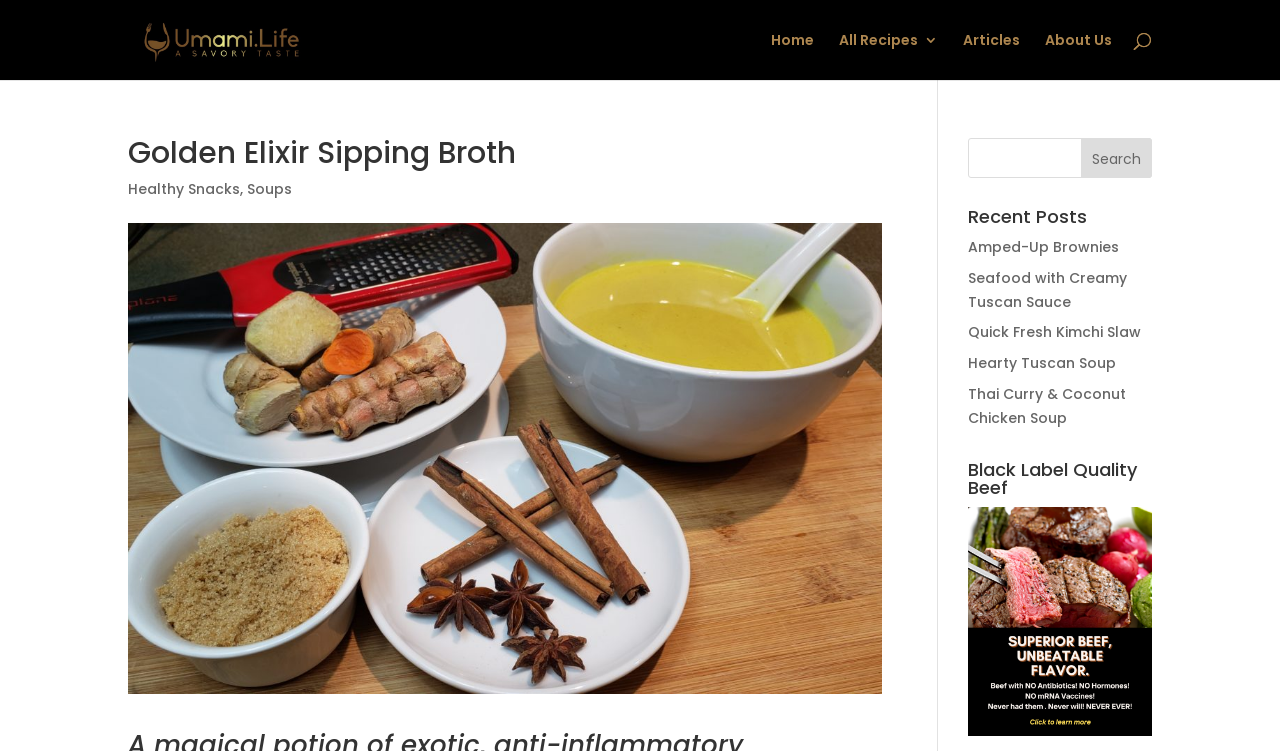Determine and generate the text content of the webpage's headline.

Golden Elixir Sipping Broth